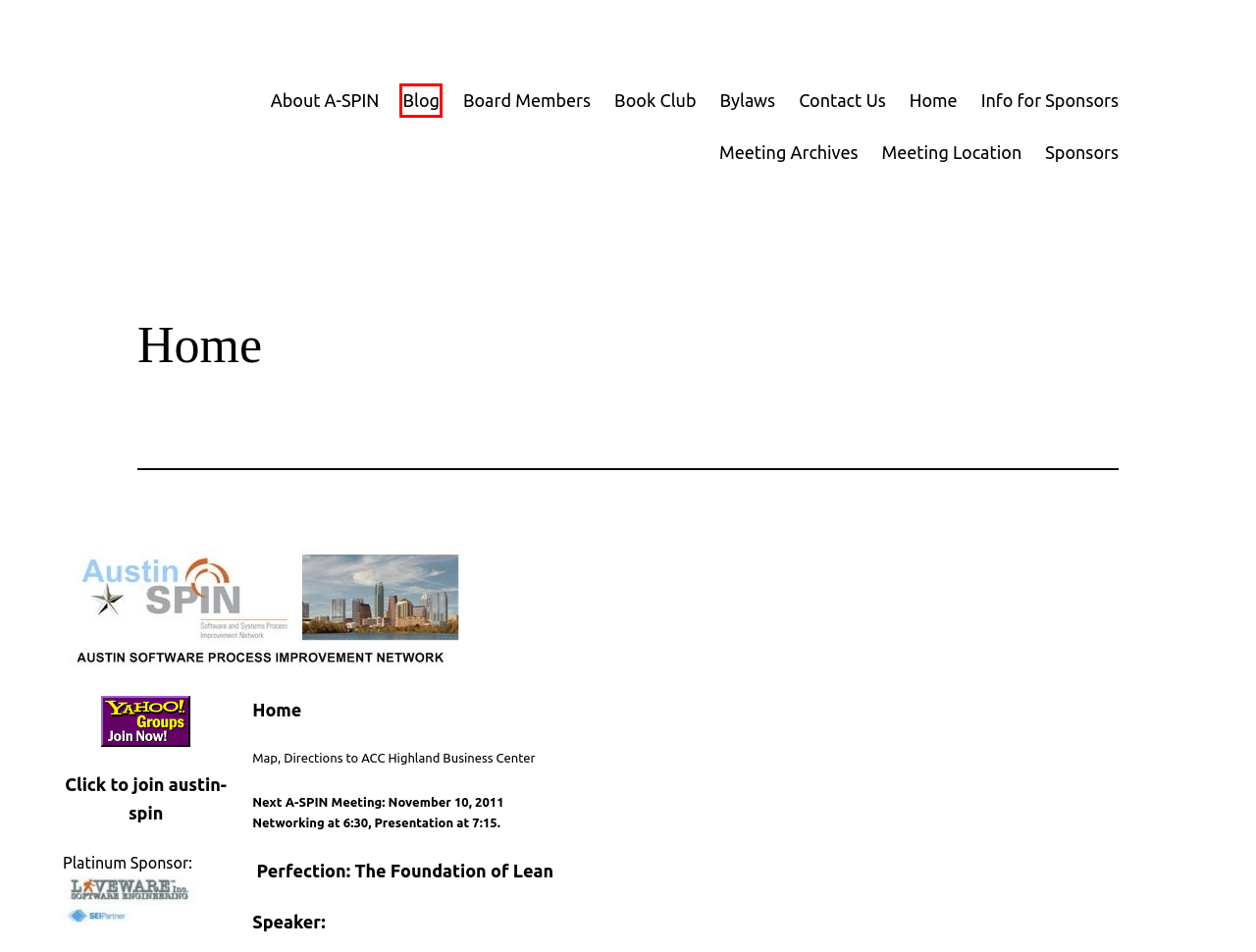Analyze the screenshot of a webpage with a red bounding box and select the webpage description that most accurately describes the new page resulting from clicking the element inside the red box. Here are the candidates:
A. Bylaws - Austin Software Process Improvement Network
B. Book Club - Austin Software Process Improvement Network
C. Sponsors - Austin Software Process Improvement Network
D. Blog - Austin Software Process Improvement Network
E. Board Members - Austin Software Process Improvement Network
F. Contact Us - Austin Software Process Improvement Network
G. Meeting Archives - Austin Software Process Improvement Network
H. Meeting Location - Austin Software Process Improvement Network

D